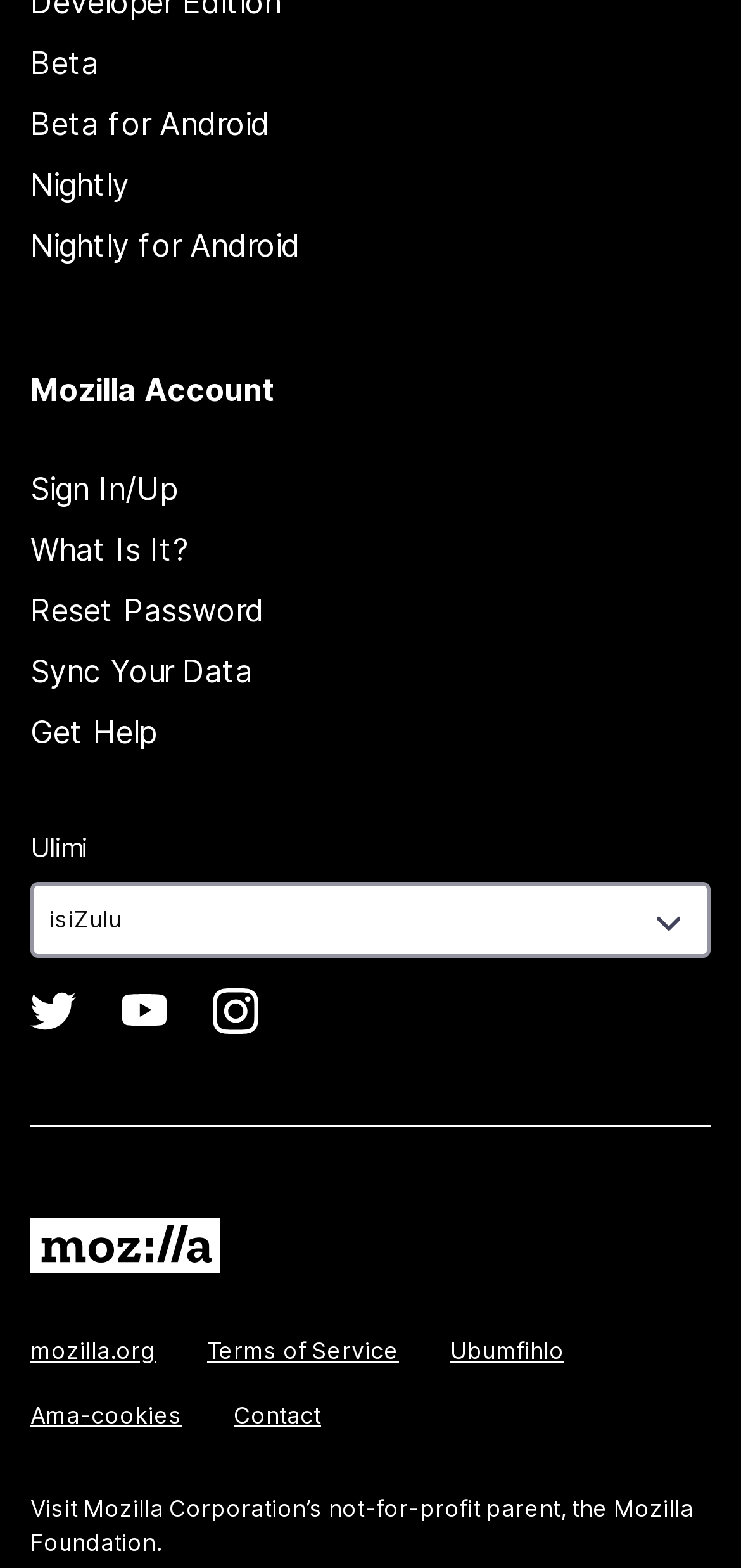Identify the bounding box coordinates of the region that should be clicked to execute the following instruction: "Get help with Mozilla Account".

[0.041, 0.454, 0.21, 0.479]